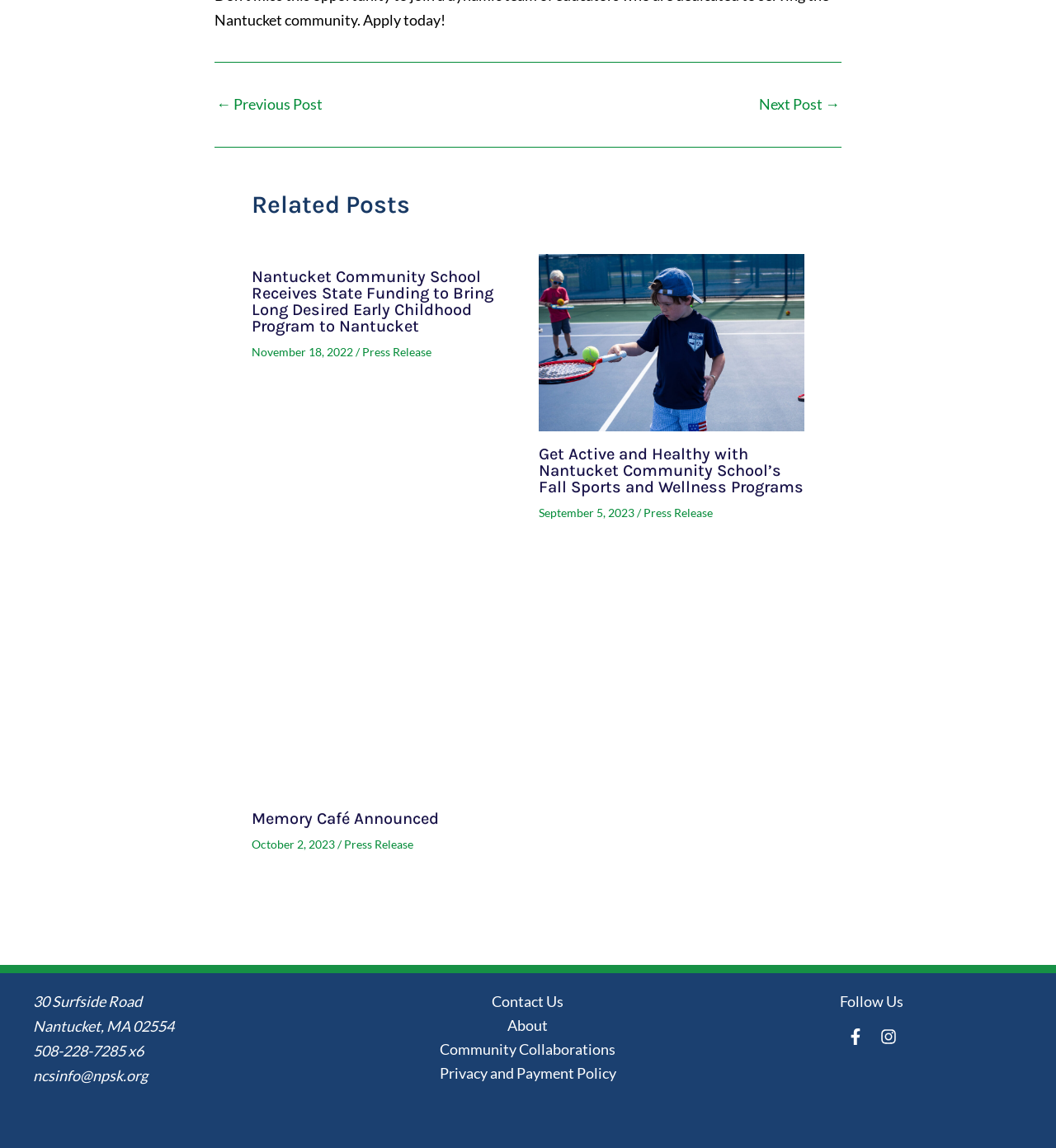What is the title of the first related post?
Based on the screenshot, provide your answer in one word or phrase.

Nantucket Community School Receives State Funding